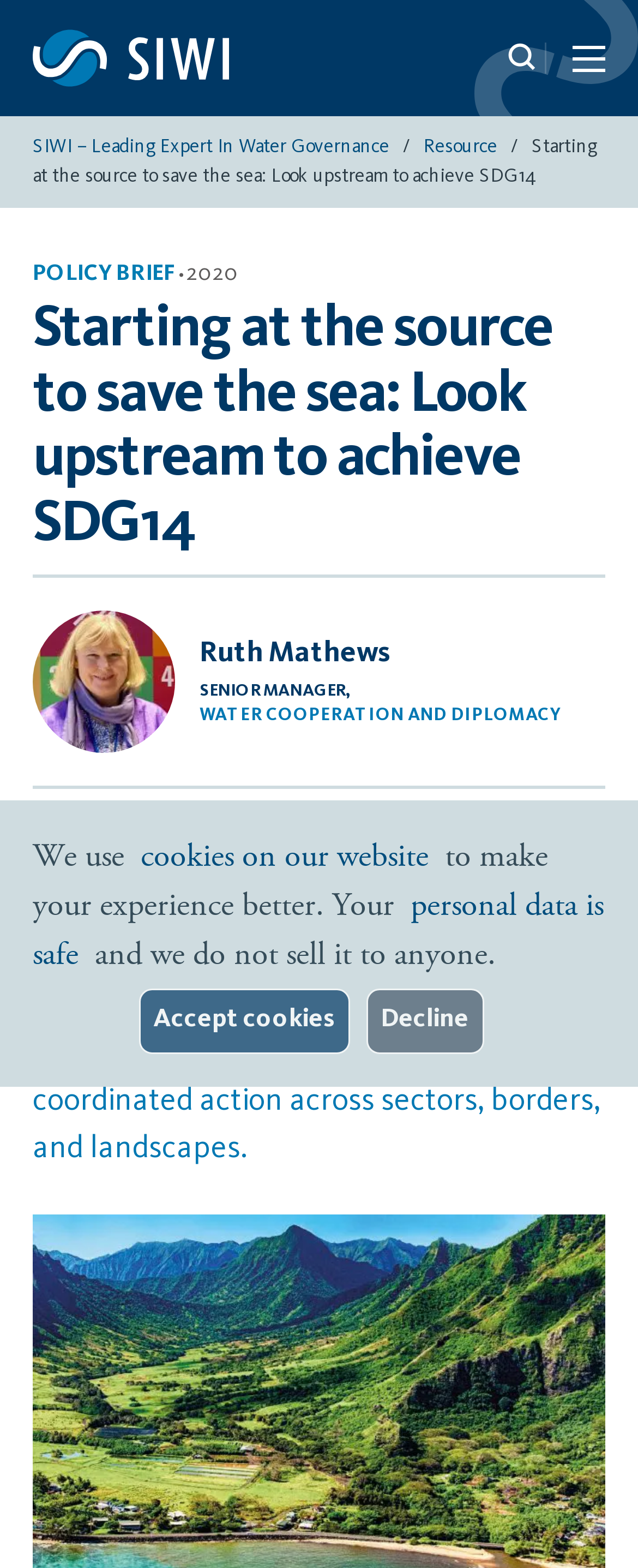Please determine the bounding box coordinates of the area that needs to be clicked to complete this task: 'Click the SIWI link'. The coordinates must be four float numbers between 0 and 1, formatted as [left, top, right, bottom].

[0.051, 0.01, 0.359, 0.064]